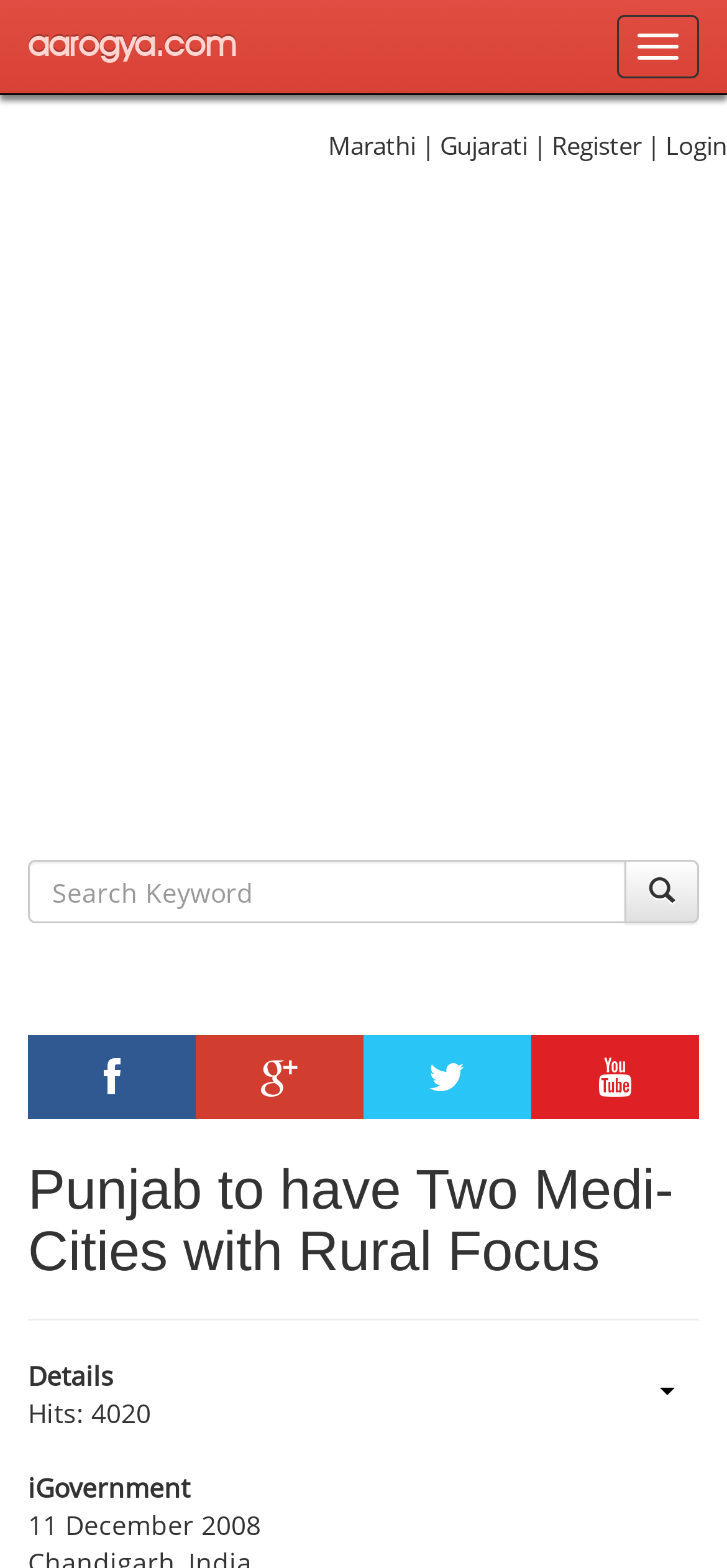What is the purpose of the textbox?
Please provide a single word or phrase as your answer based on the image.

Search